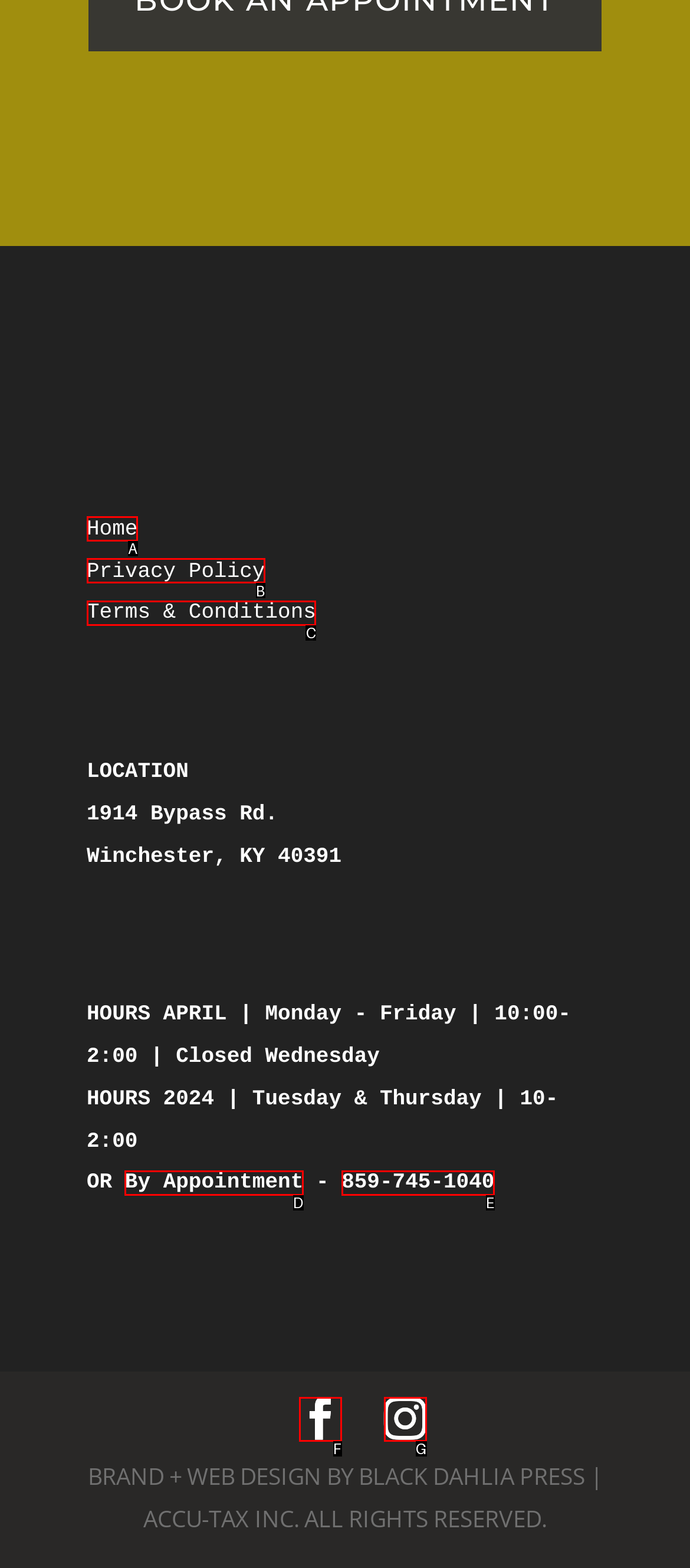Select the letter of the UI element that best matches: By Appointment
Answer with the letter of the correct option directly.

D